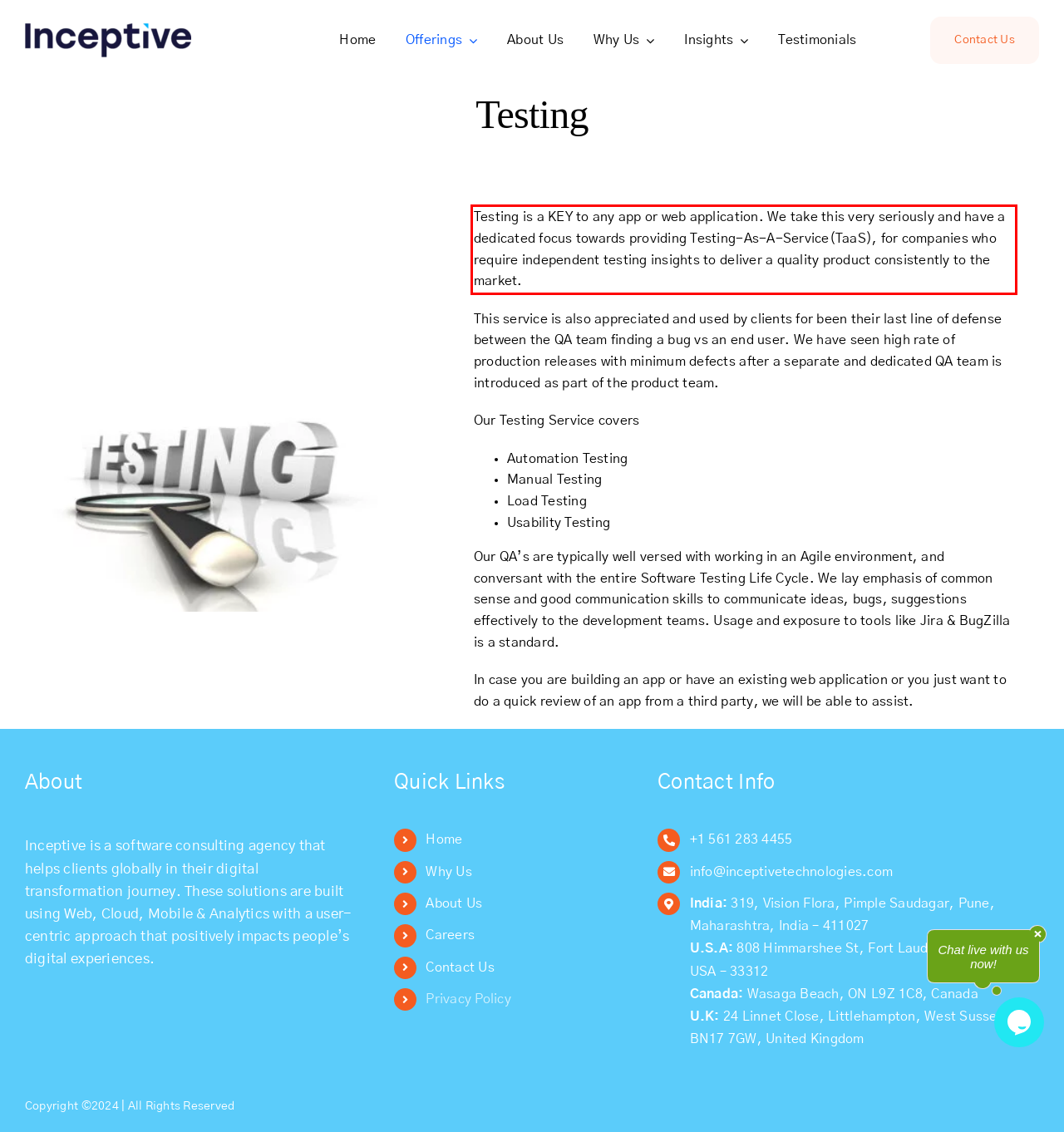The screenshot you have been given contains a UI element surrounded by a red rectangle. Use OCR to read and extract the text inside this red rectangle.

Testing is a KEY to any app or web application. We take this very seriously and have a dedicated focus towards providing Testing-As-A-Service(TaaS), for companies who require independent testing insights to deliver a quality product consistently to the market.